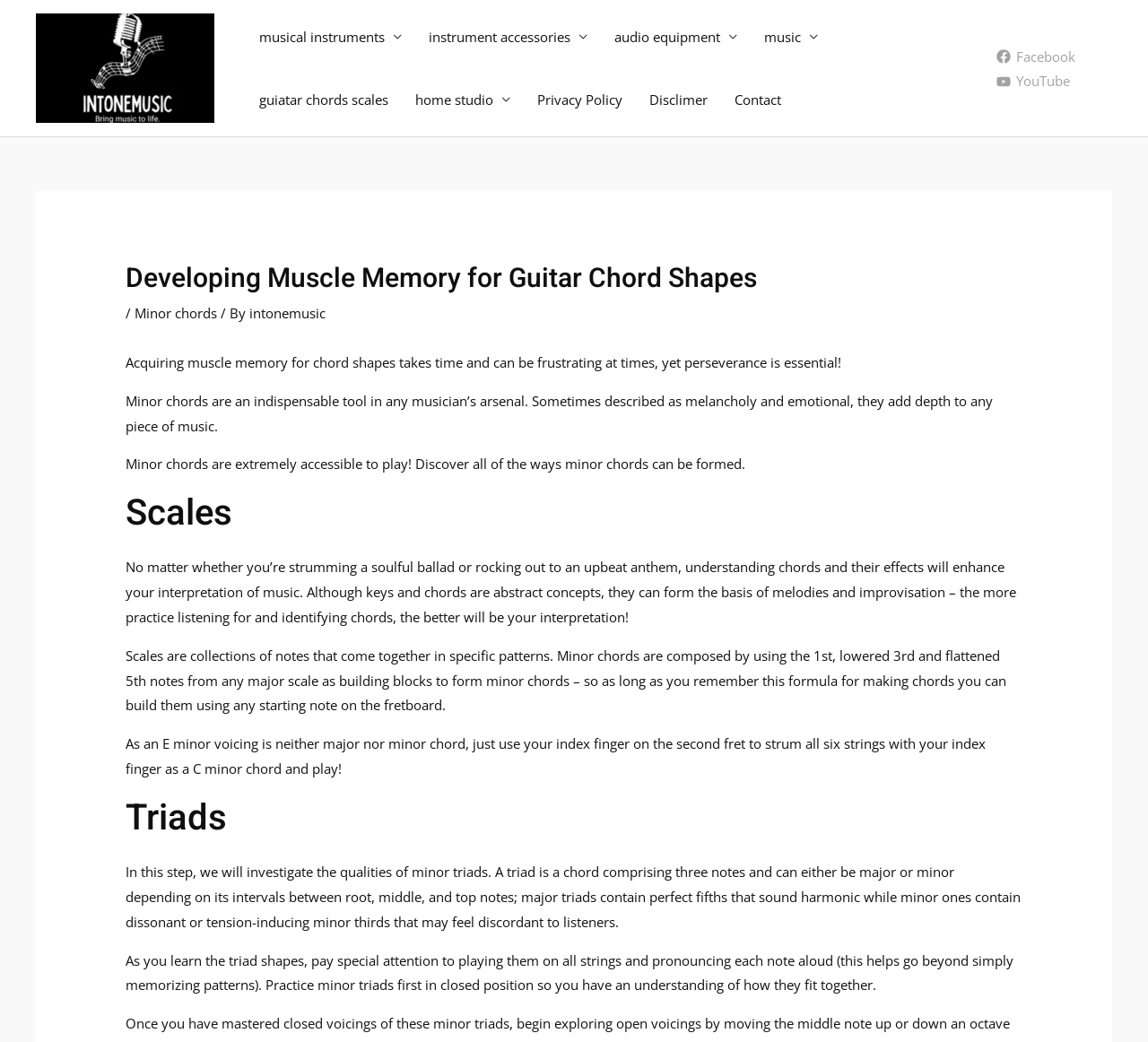Using the provided element description, identify the bounding box coordinates as (top-left x, top-left y, bottom-right x, bottom-right y). Ensure all values are between 0 and 1. Description: Privacy Policy

[0.456, 0.065, 0.554, 0.126]